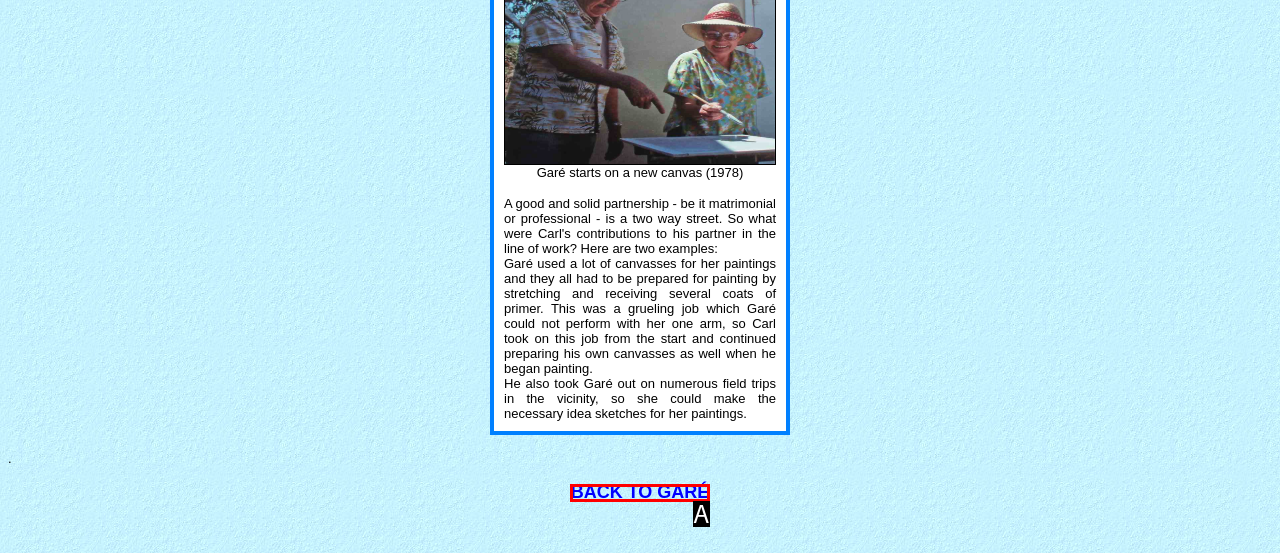Find the option that matches this description: BACK TO GARÉ
Provide the corresponding letter directly.

A